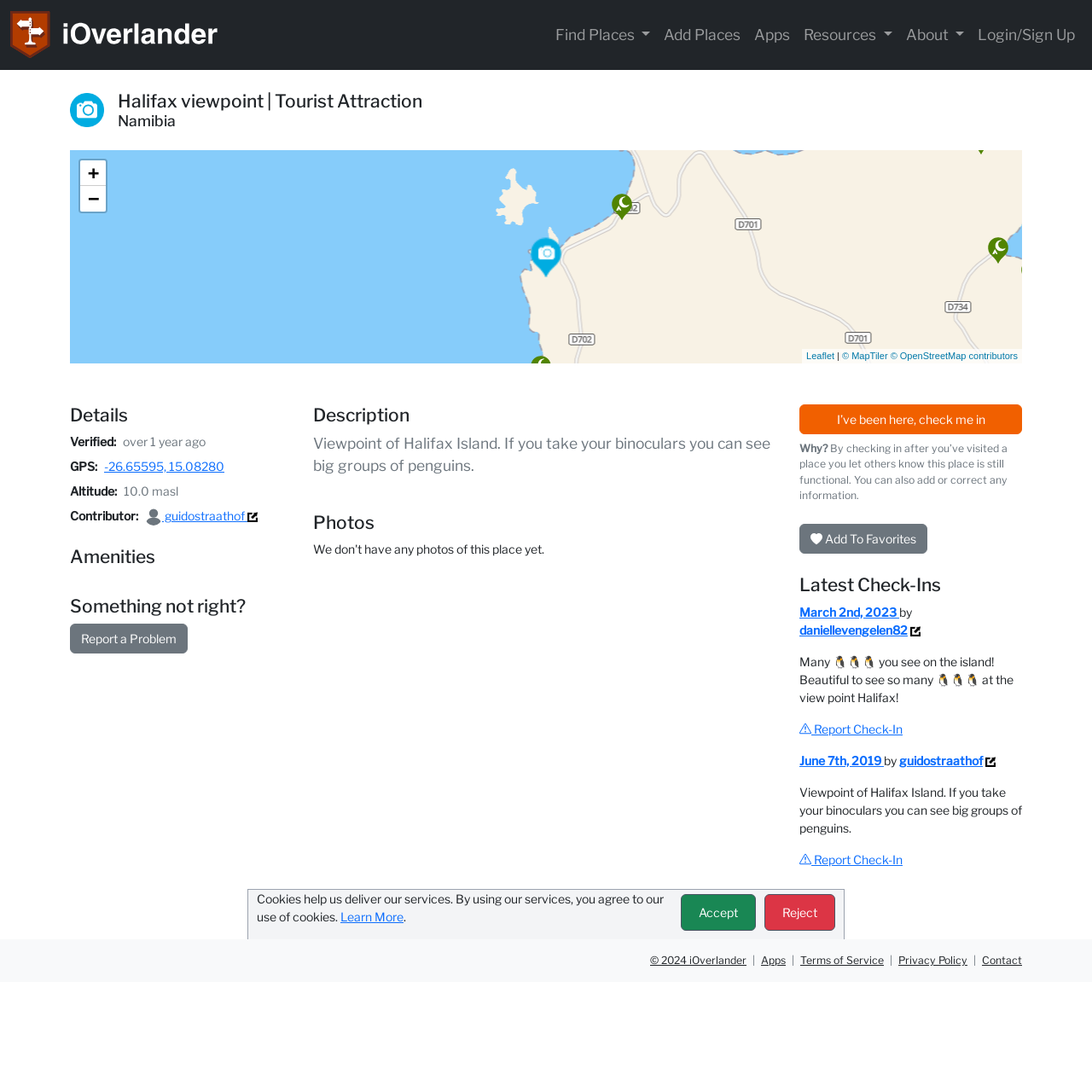What is the altitude of the viewpoint?
Using the image, provide a concise answer in one word or a short phrase.

10.0 masl